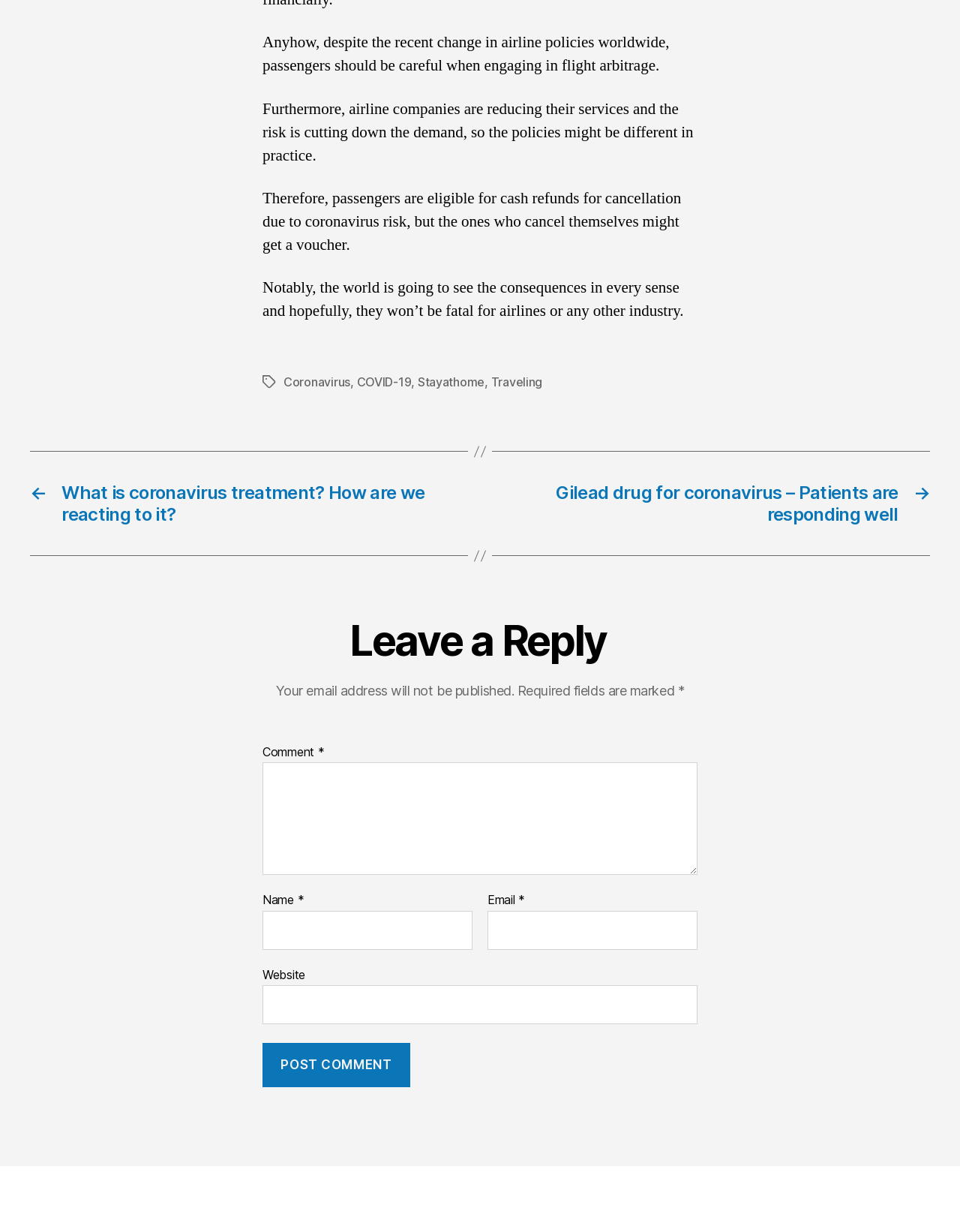Please provide the bounding box coordinate of the region that matches the element description: parent_node: Website name="url". Coordinates should be in the format (top-left x, top-left y, bottom-right x, bottom-right y) and all values should be between 0 and 1.

[0.273, 0.8, 0.727, 0.832]